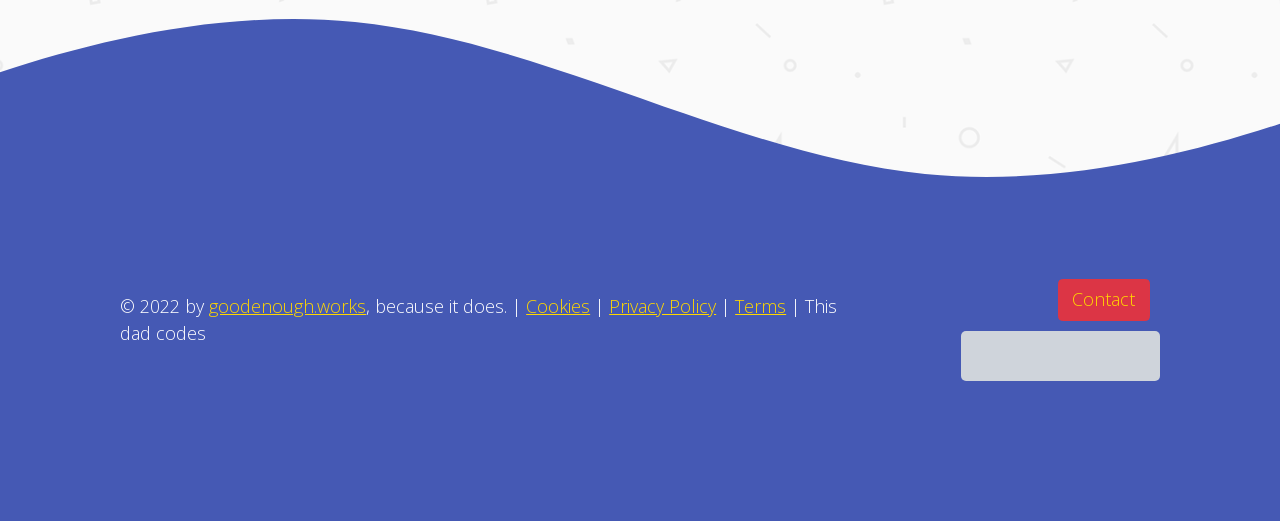For the element described, predict the bounding box coordinates as (top-left x, top-left y, bottom-right x, bottom-right y). All values should be between 0 and 1. Element description: parent_node: Contact

[0.751, 0.656, 0.906, 0.702]